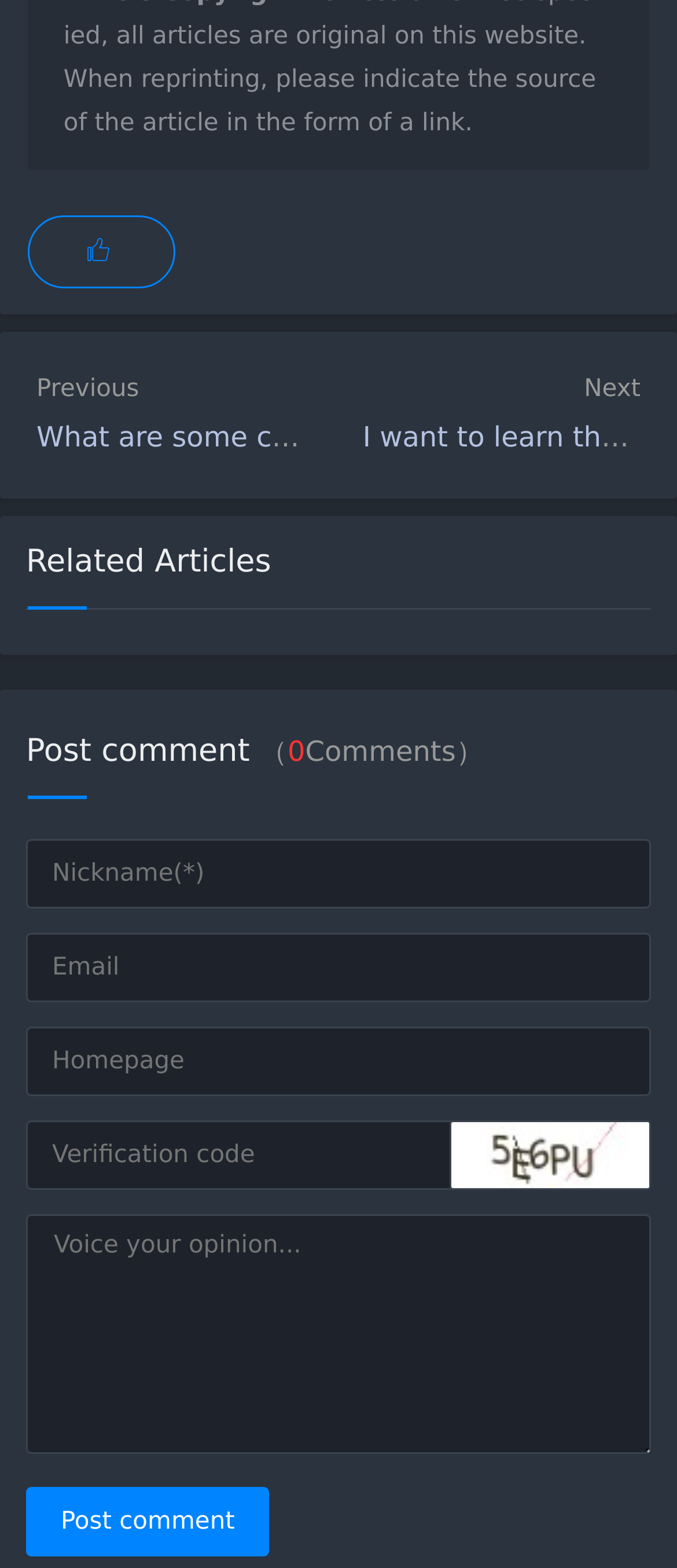Specify the bounding box coordinates of the area that needs to be clicked to achieve the following instruction: "Click on the 'What are some confidence hacks?' link".

[0.054, 0.268, 0.757, 0.289]